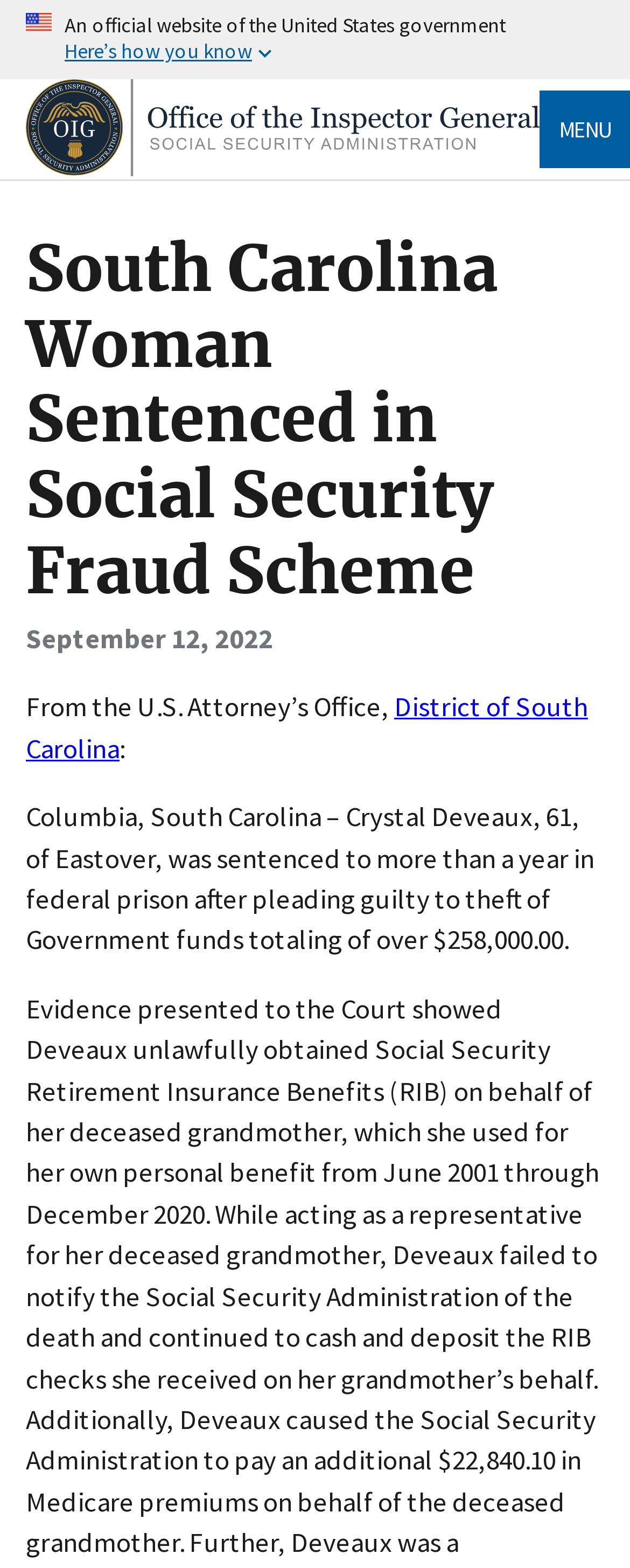Find the bounding box coordinates for the HTML element described in this sentence: "Menu". Provide the coordinates as four float numbers between 0 and 1, in the format [left, top, right, bottom].

[0.856, 0.058, 1.0, 0.107]